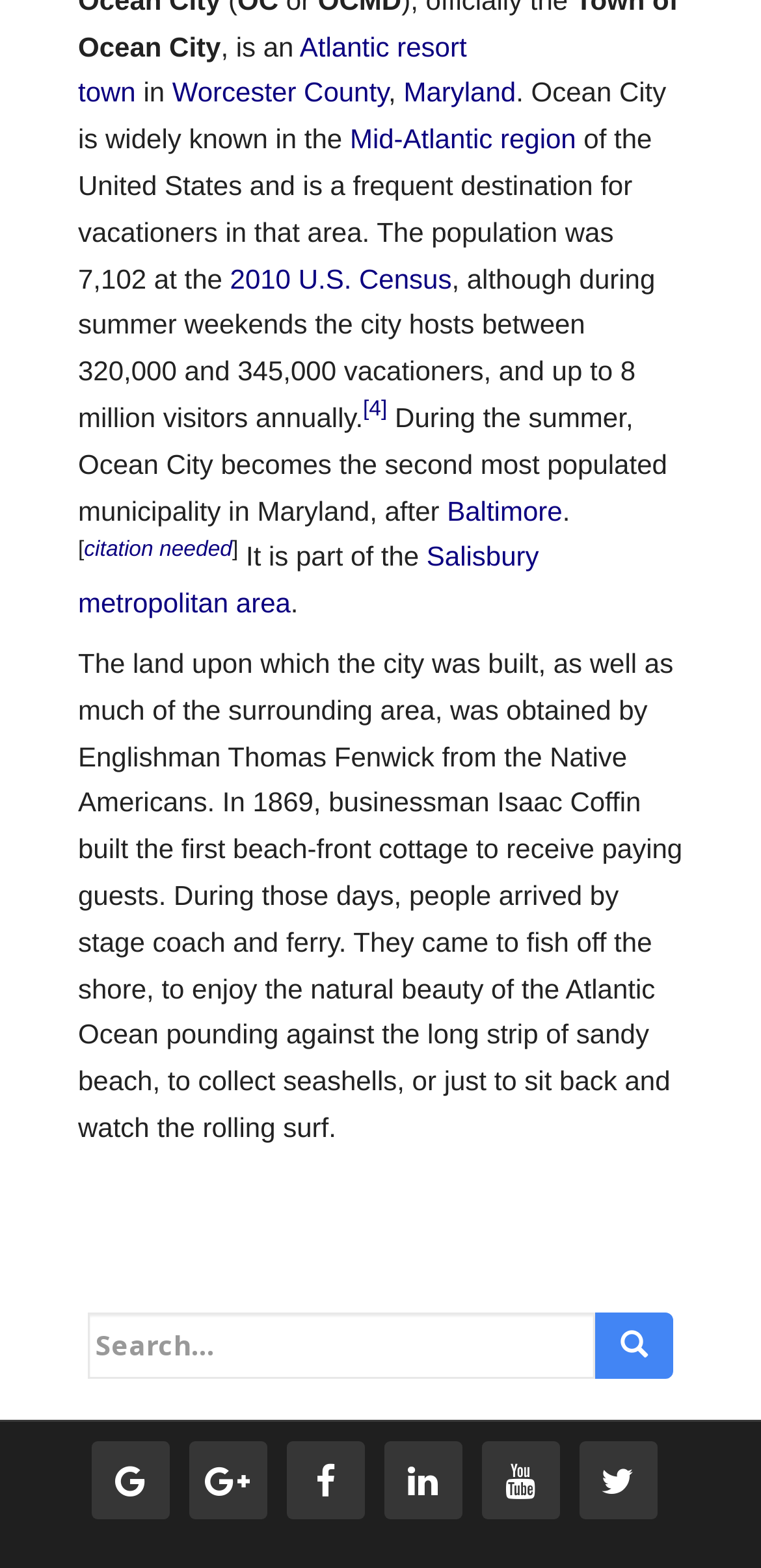Kindly determine the bounding box coordinates for the clickable area to achieve the given instruction: "Click on 'HOME RENOVATIONS'".

None